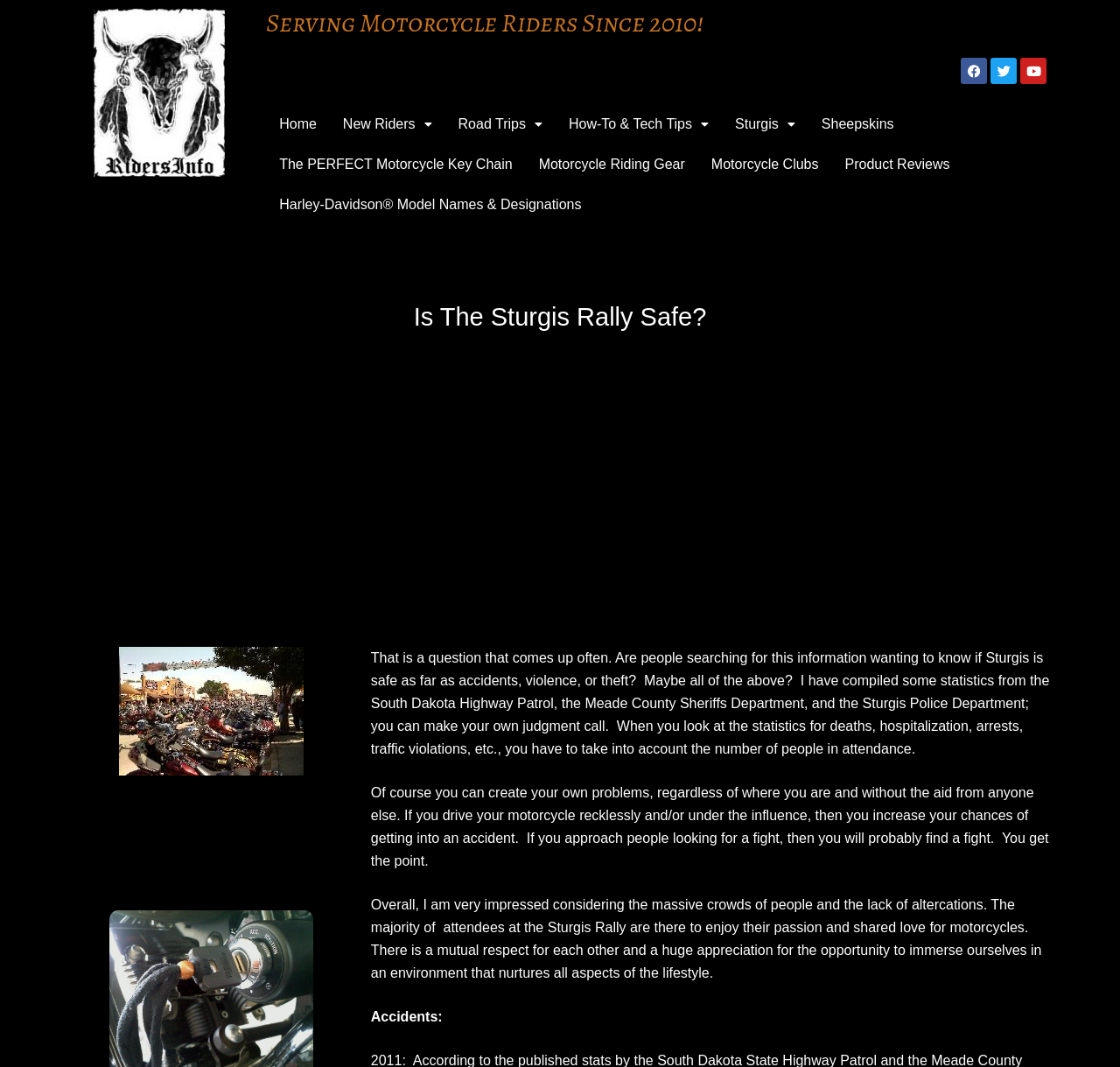Find the bounding box coordinates for the HTML element described in this sentence: "Motorcycle Riding Gear". Provide the coordinates as four float numbers between 0 and 1, in the format [left, top, right, bottom].

[0.469, 0.135, 0.623, 0.173]